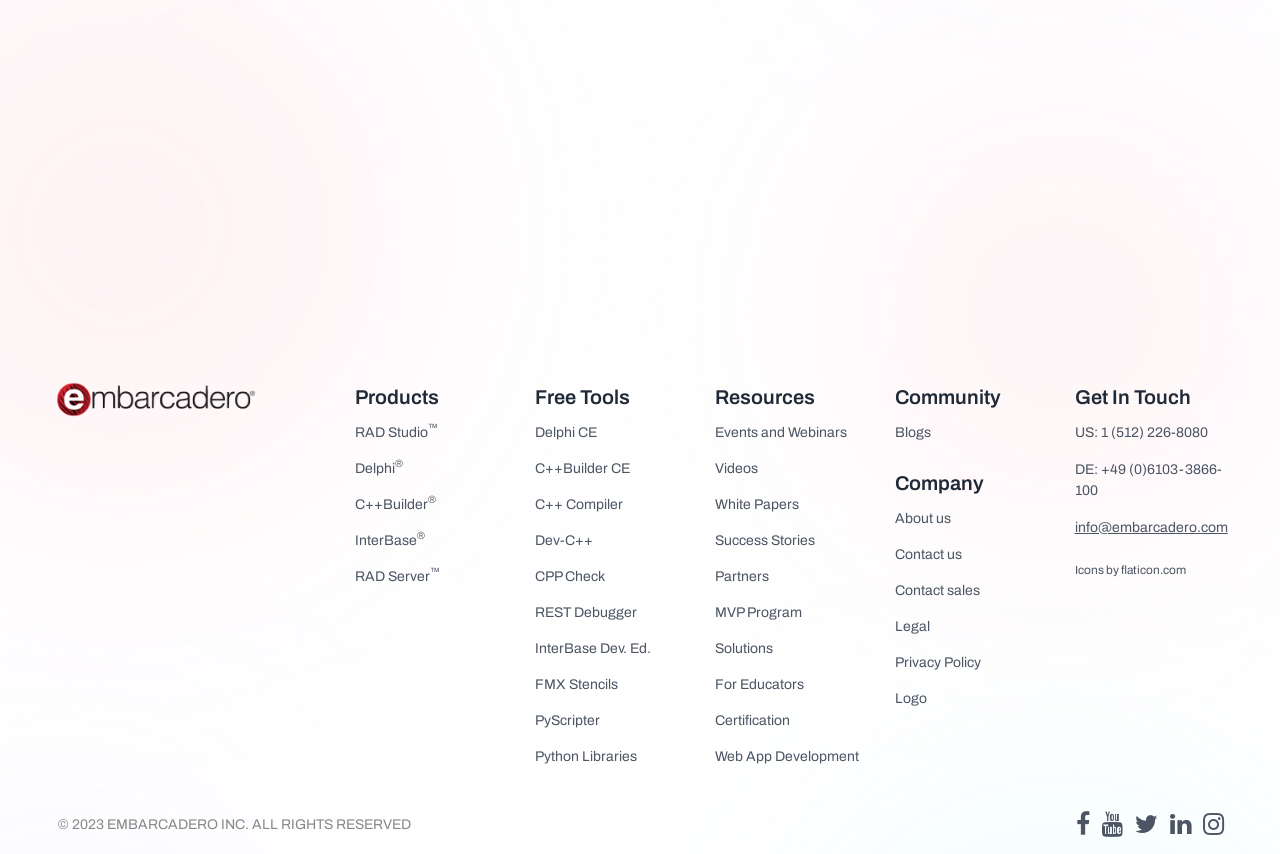Please identify the bounding box coordinates of the clickable region that I should interact with to perform the following instruction: "Sign up for the email list". The coordinates should be expressed as four float numbers between 0 and 1, i.e., [left, top, right, bottom].

[0.307, 0.341, 0.393, 0.4]